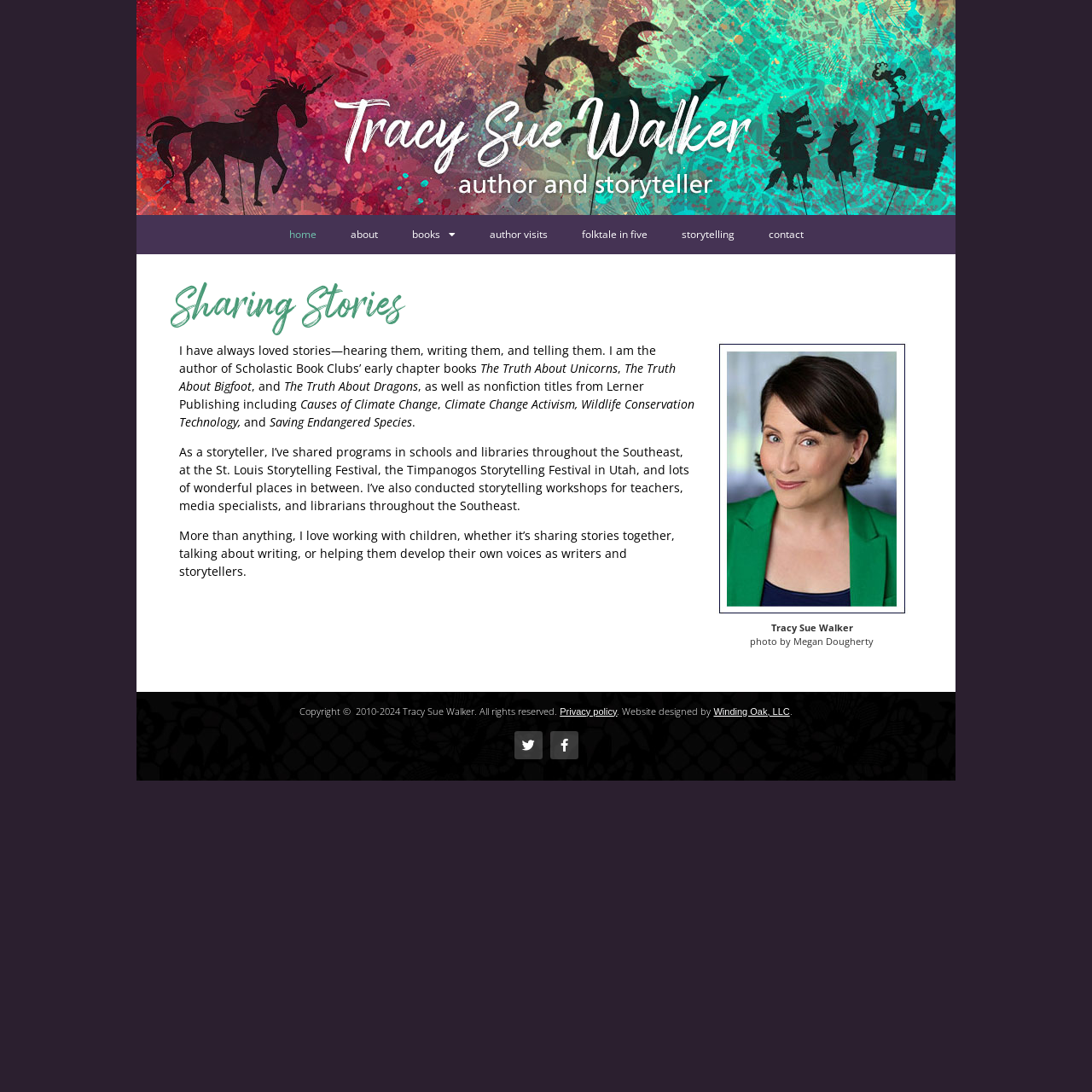Provide a short answer to the following question with just one word or phrase: What is the profession of the person in the photo?

Author and storyteller